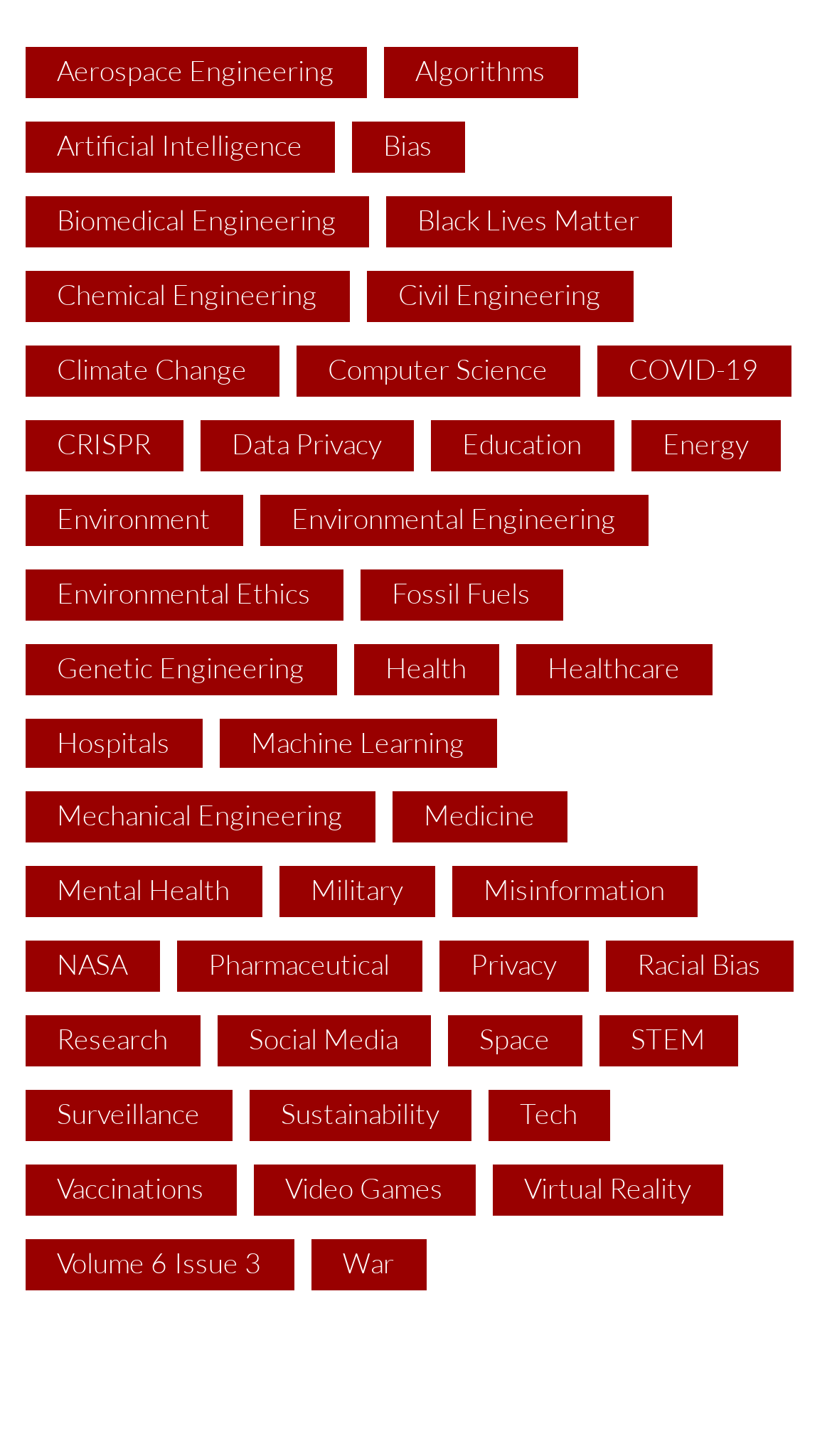Specify the bounding box coordinates of the region I need to click to perform the following instruction: "Click on Aerospace Engineering". The coordinates must be four float numbers in the range of 0 to 1, i.e., [left, top, right, bottom].

[0.03, 0.033, 0.44, 0.068]